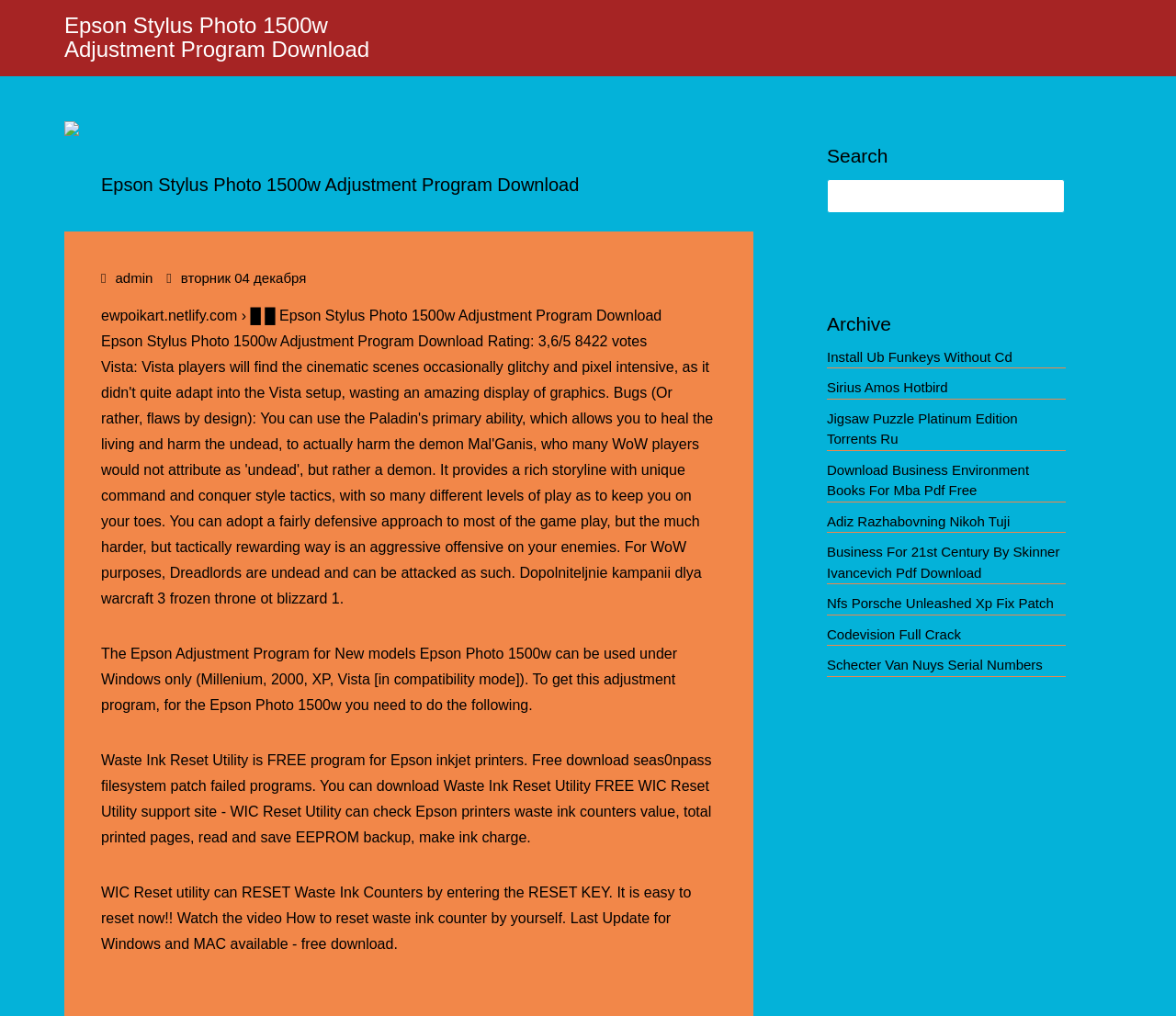Can you extract the headline from the webpage for me?

Epson Stylus Photo 1500w Adjustment Program Download